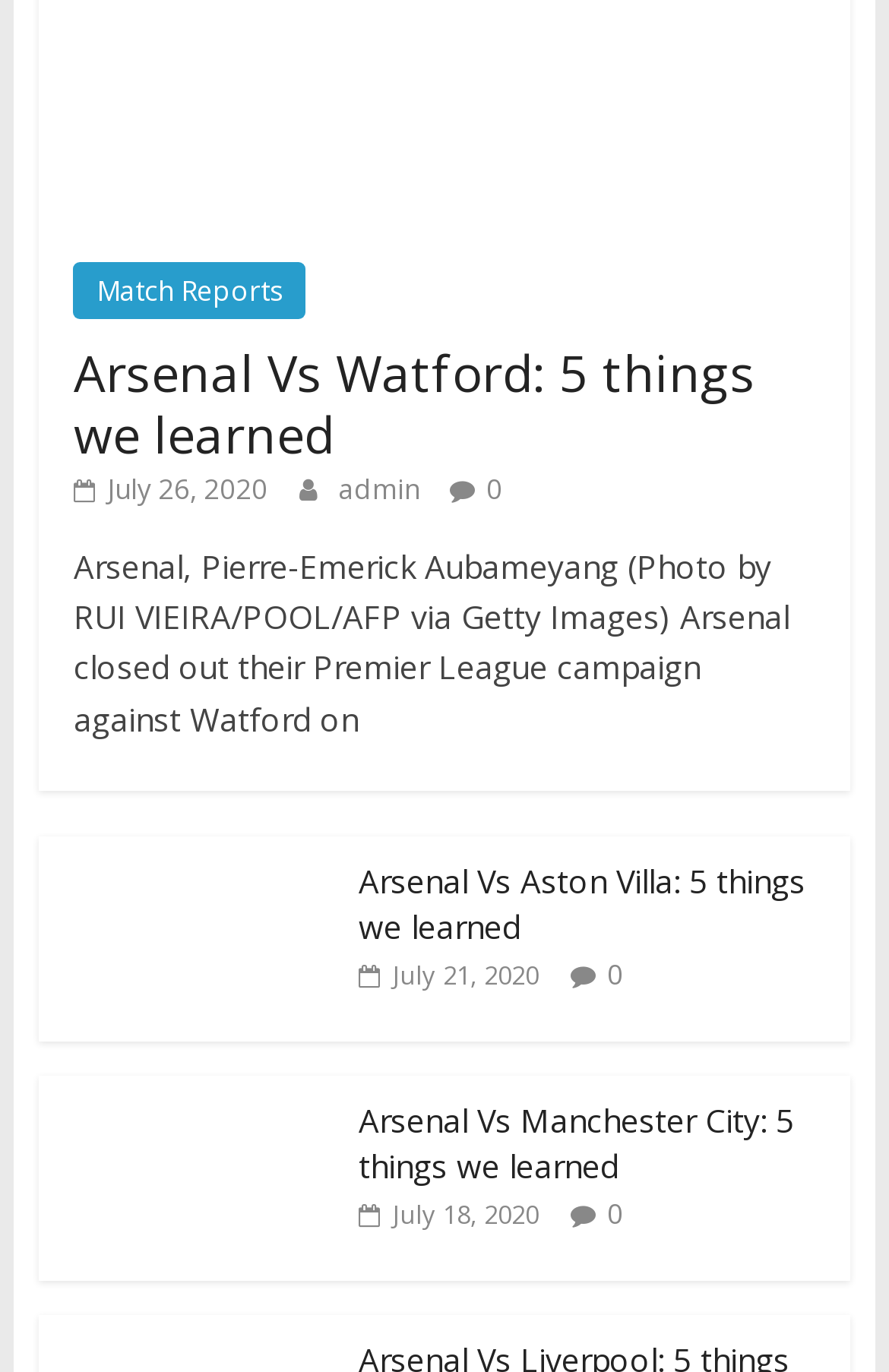What is the title of the first article?
Answer with a single word or phrase by referring to the visual content.

Arsenal Vs Watford